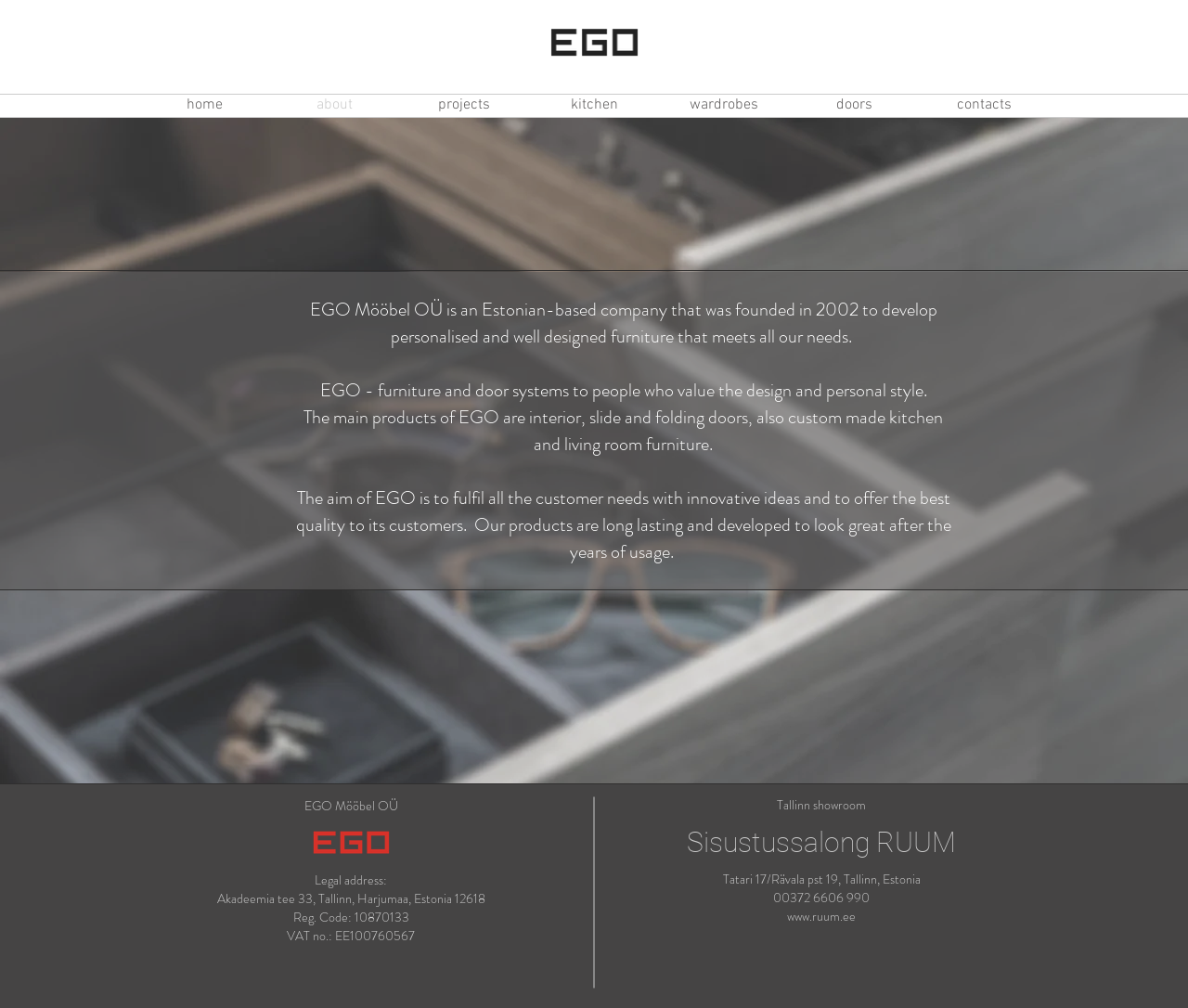Identify the bounding box coordinates necessary to click and complete the given instruction: "Call the phone number".

None